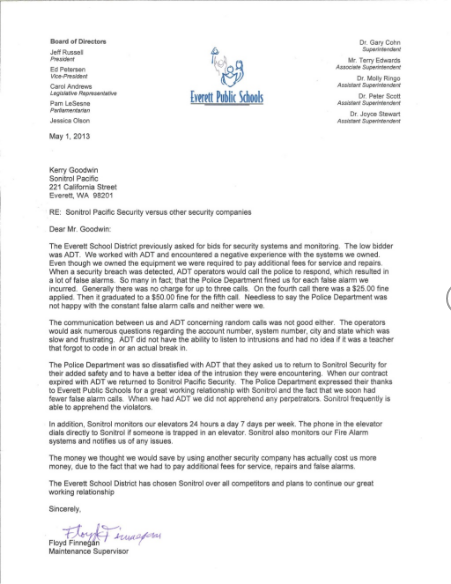What is the date of the letter?
Please respond to the question with as much detail as possible.

The caption explicitly states that the letter is dated May 1, 2013, which is the date of the letter.